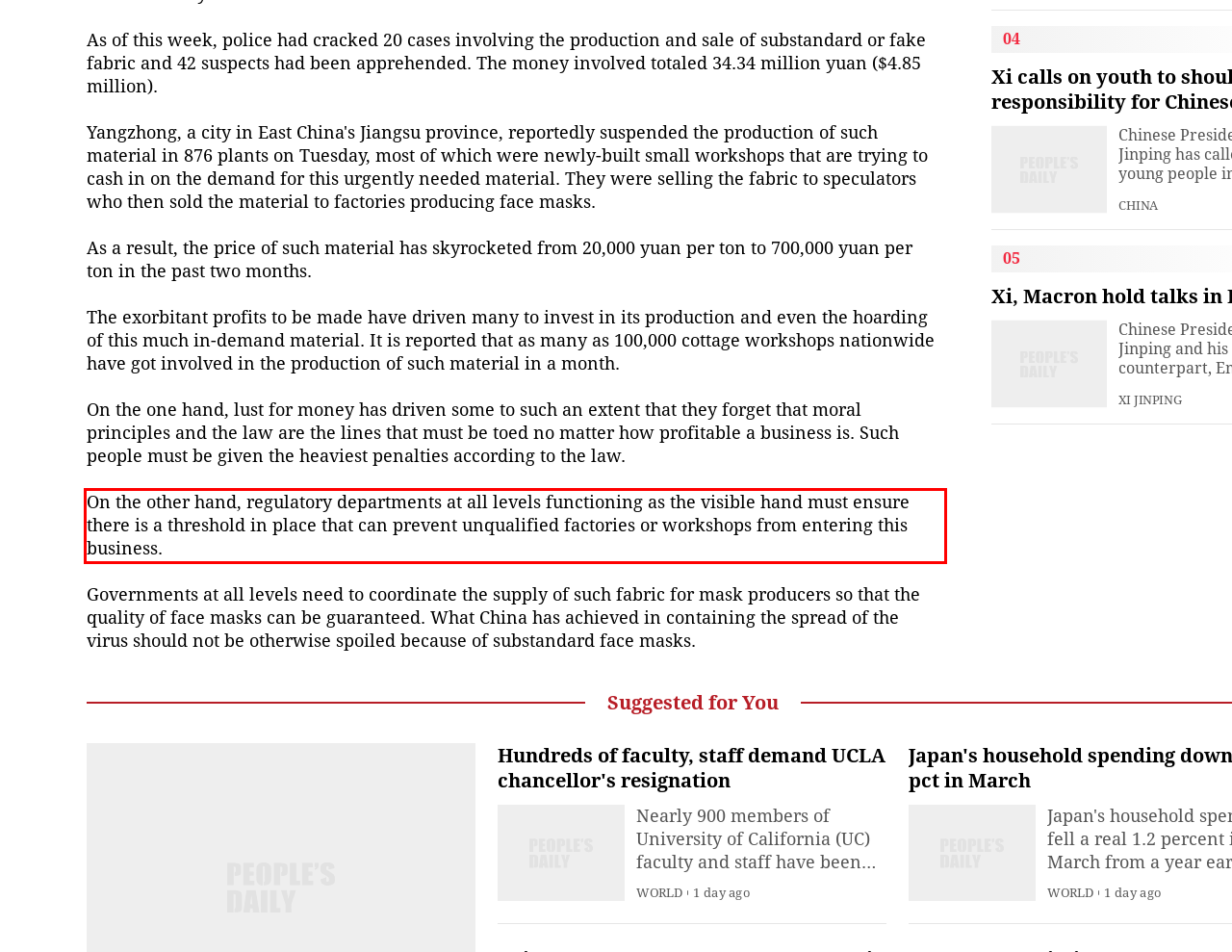Using the provided webpage screenshot, identify and read the text within the red rectangle bounding box.

On the other hand, regulatory departments at all levels functioning as the visible hand must ensure there is a threshold in place that can prevent unqualified factories or workshops from entering this business.